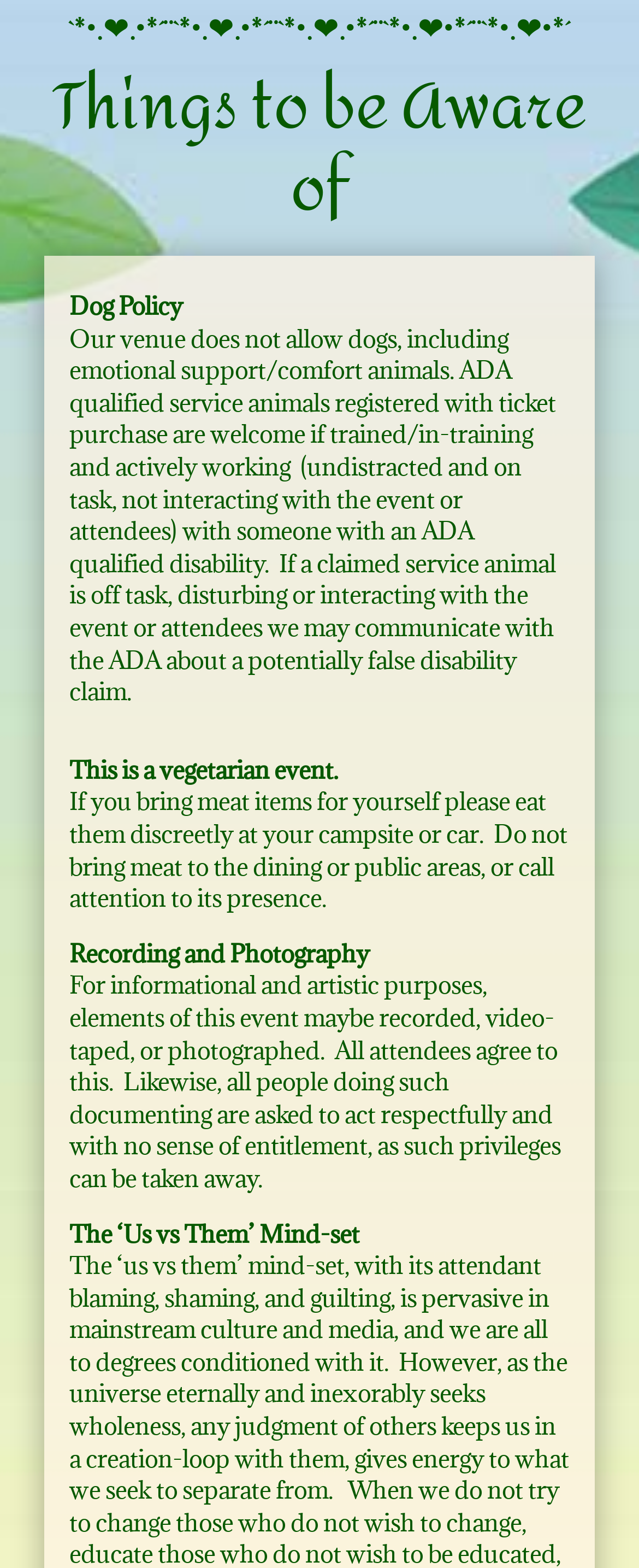Please answer the following question using a single word or phrase: 
What type of event is this?

Vegetarian event